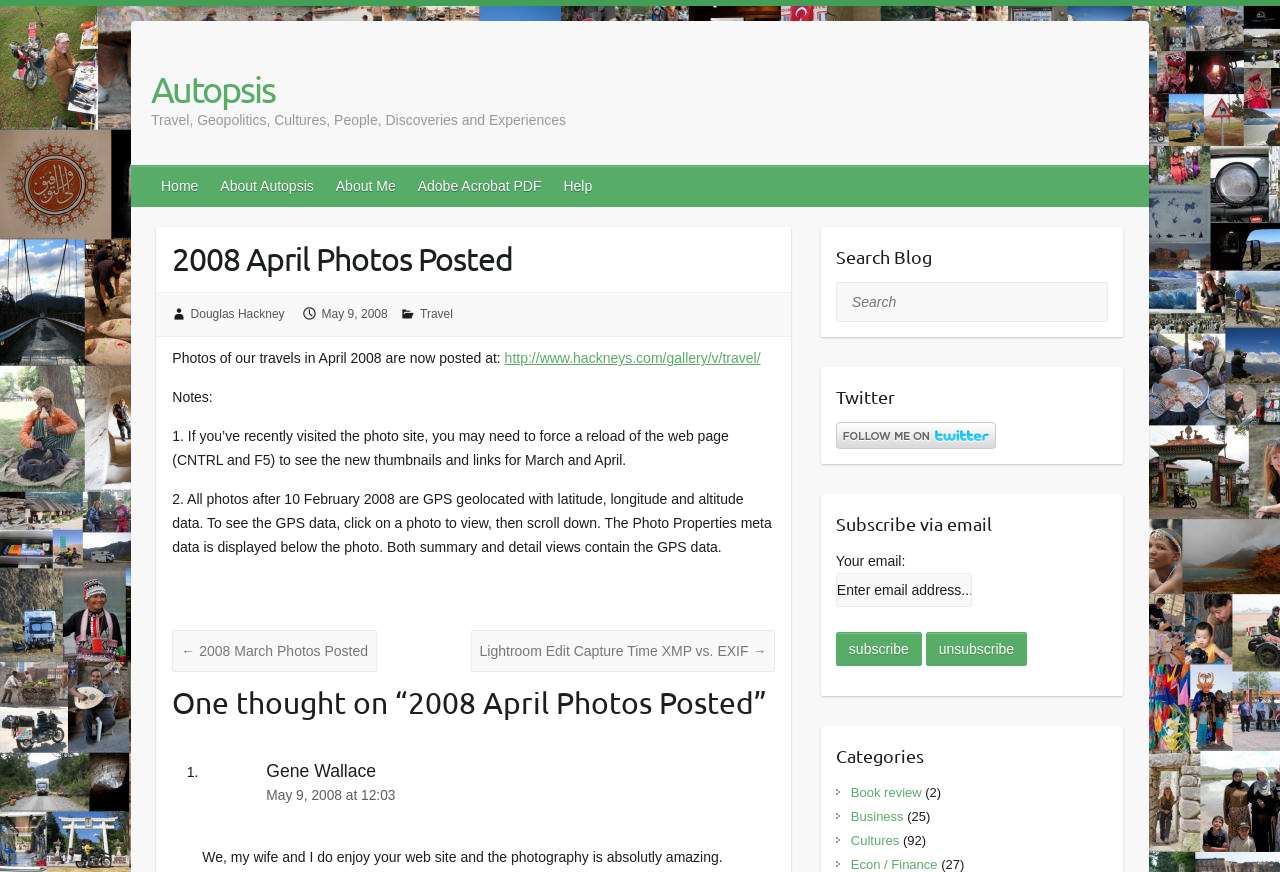How many comments are there on the post?
Based on the content of the image, thoroughly explain and answer the question.

There is one comment on the post, which can be found at the bottom of the webpage, where it says 'One thought on “2008 April Photos Posted”'.